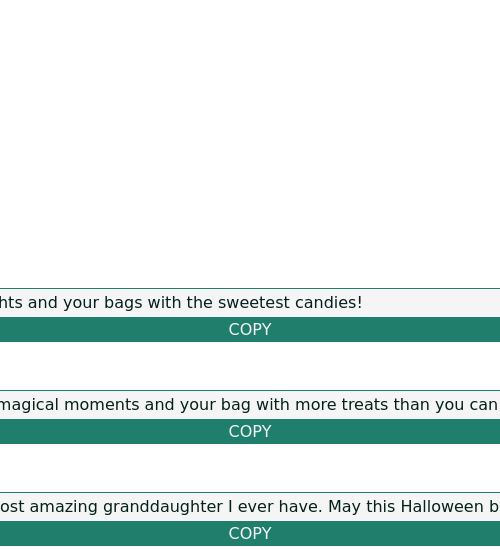What is the tone of the message?
Please provide a single word or phrase as your answer based on the screenshot.

Warm and affectionate